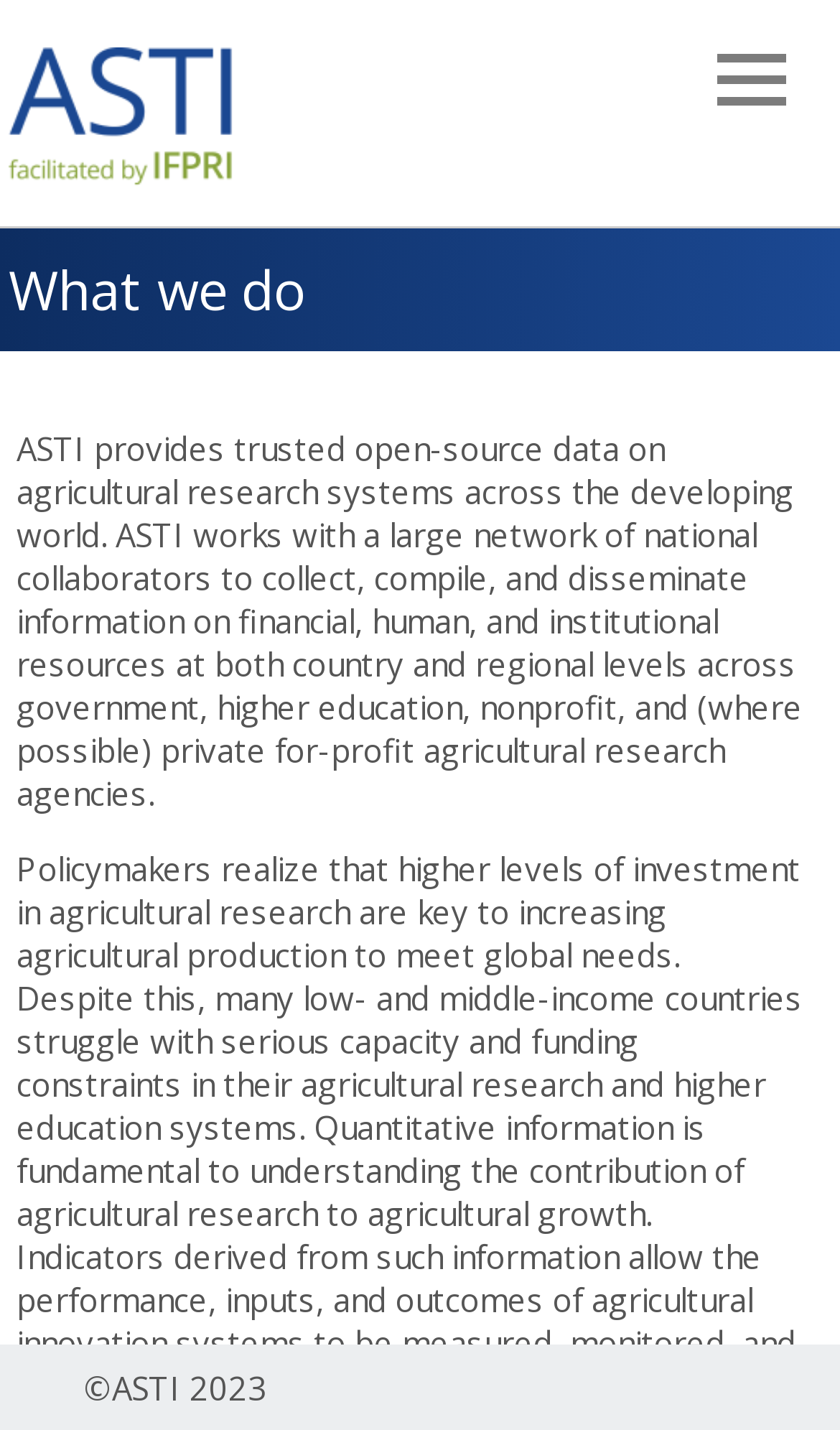What is the purpose of ASTI?
Refer to the image and give a detailed response to the question.

The static text element on the webpage states that 'ASTI provides trusted open-source data on agricultural research systems across the developing world', which suggests that the purpose of ASTI is to provide trusted open-source data on agricultural research systems.